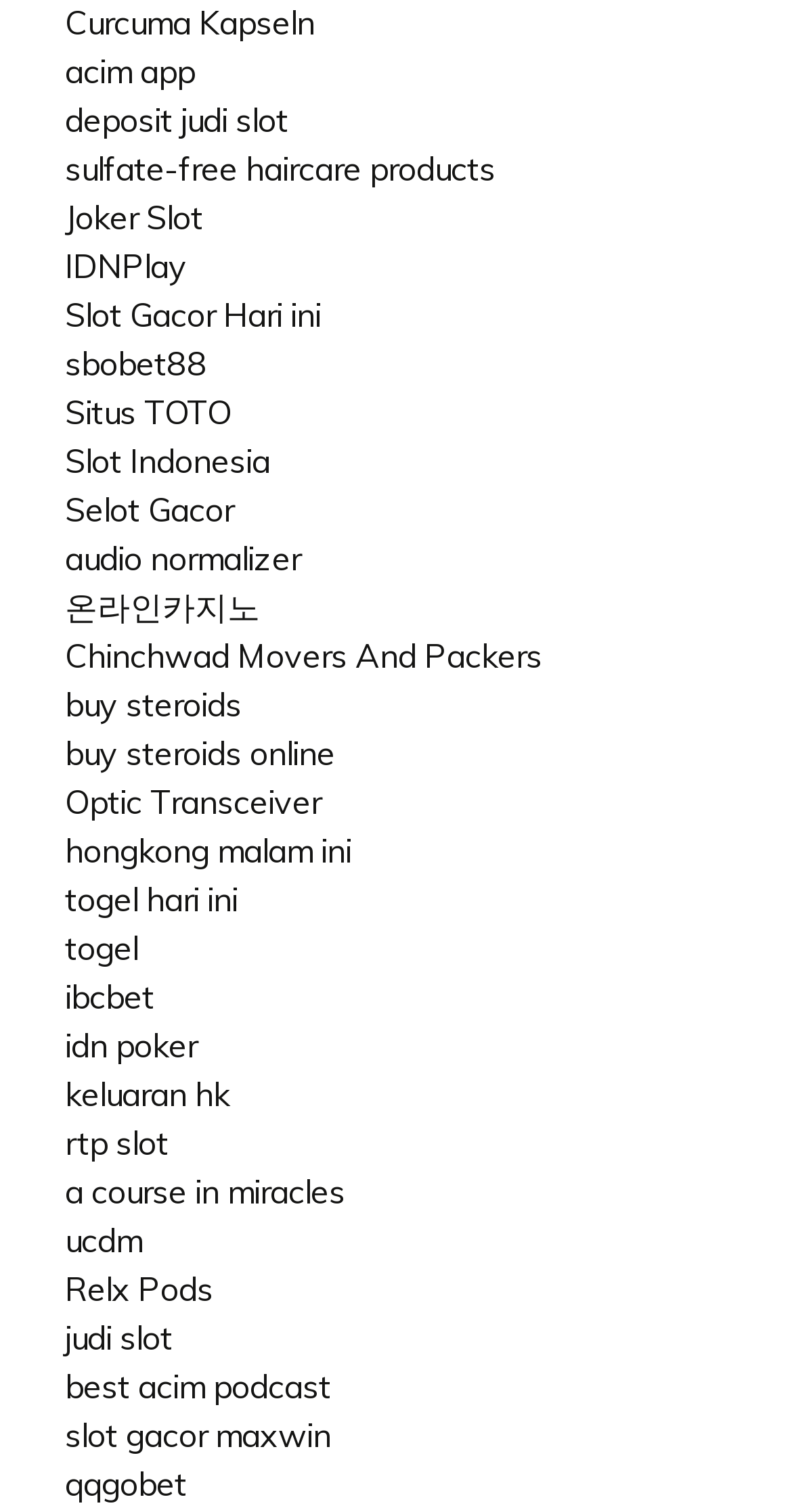Give a one-word or short-phrase answer to the following question: 
How many links have 'slot' in their text?

5